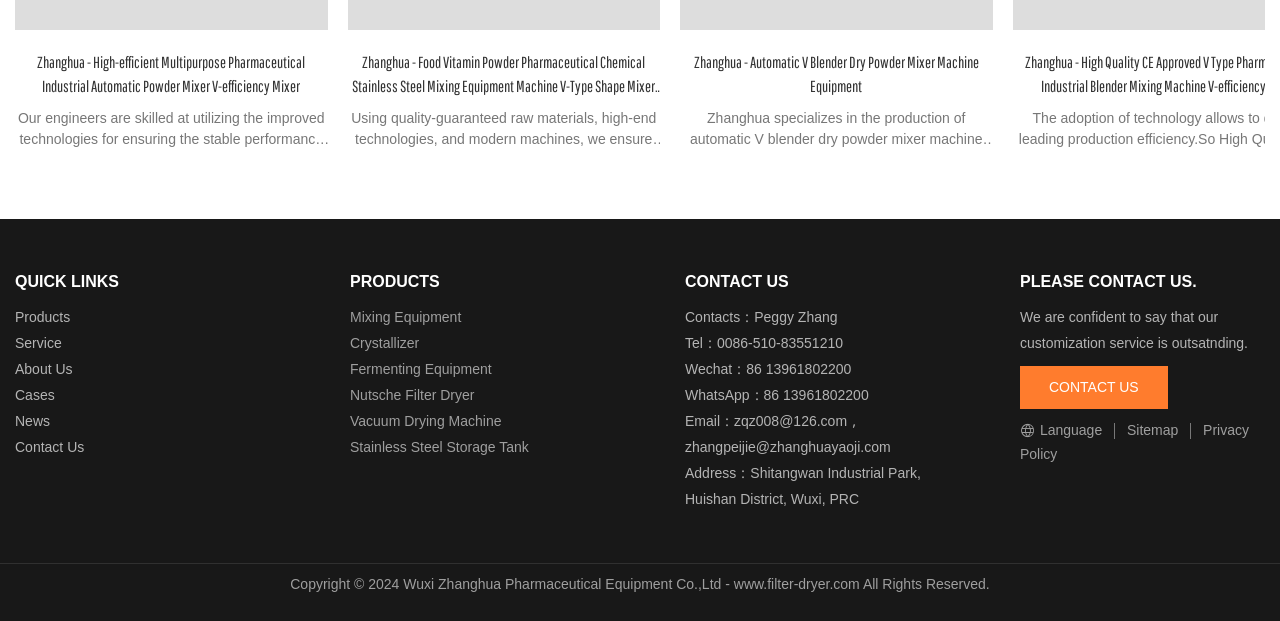Determine the bounding box coordinates of the region that needs to be clicked to achieve the task: "Go to the 'Products' page".

[0.012, 0.497, 0.055, 0.523]